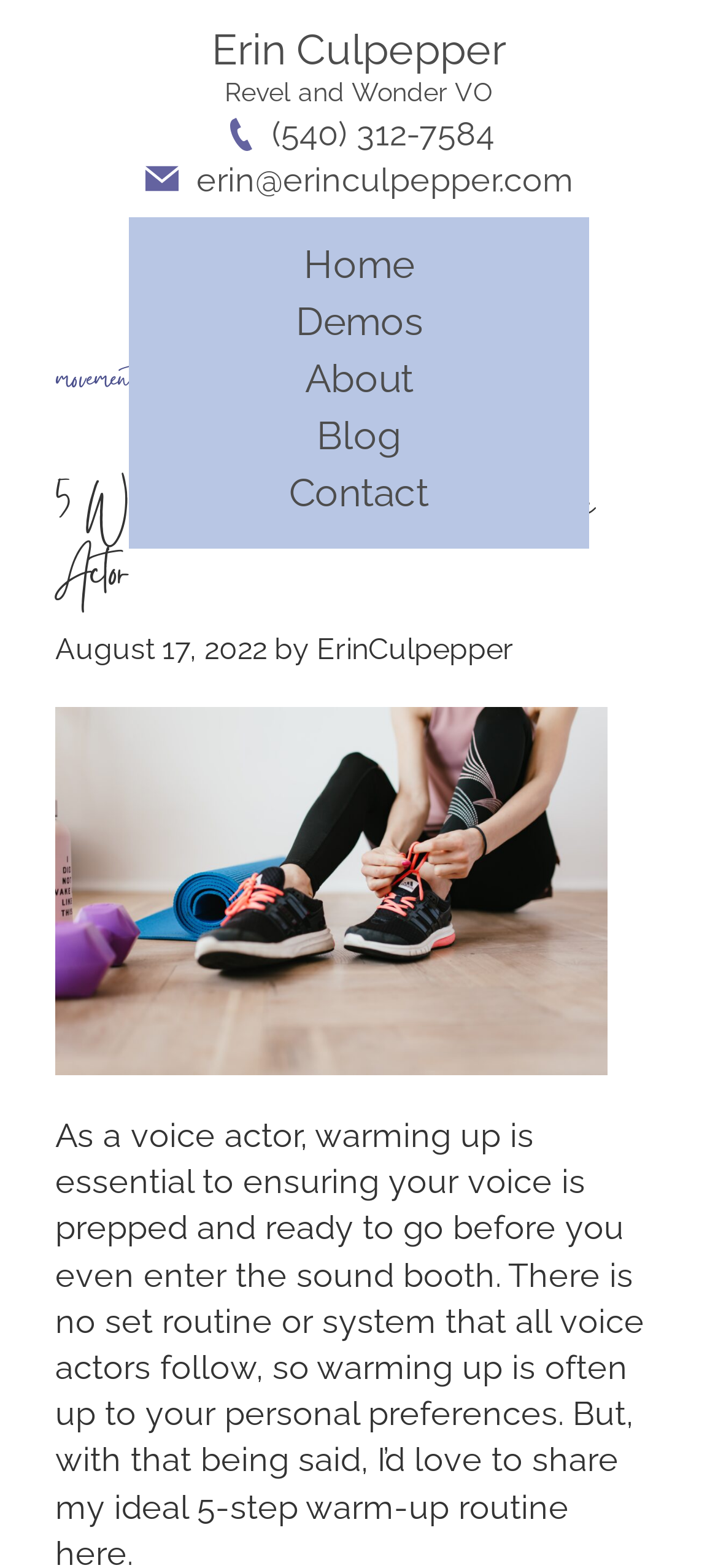Find the bounding box of the web element that fits this description: "title="Twitter"".

[0.629, 0.19, 0.671, 0.209]